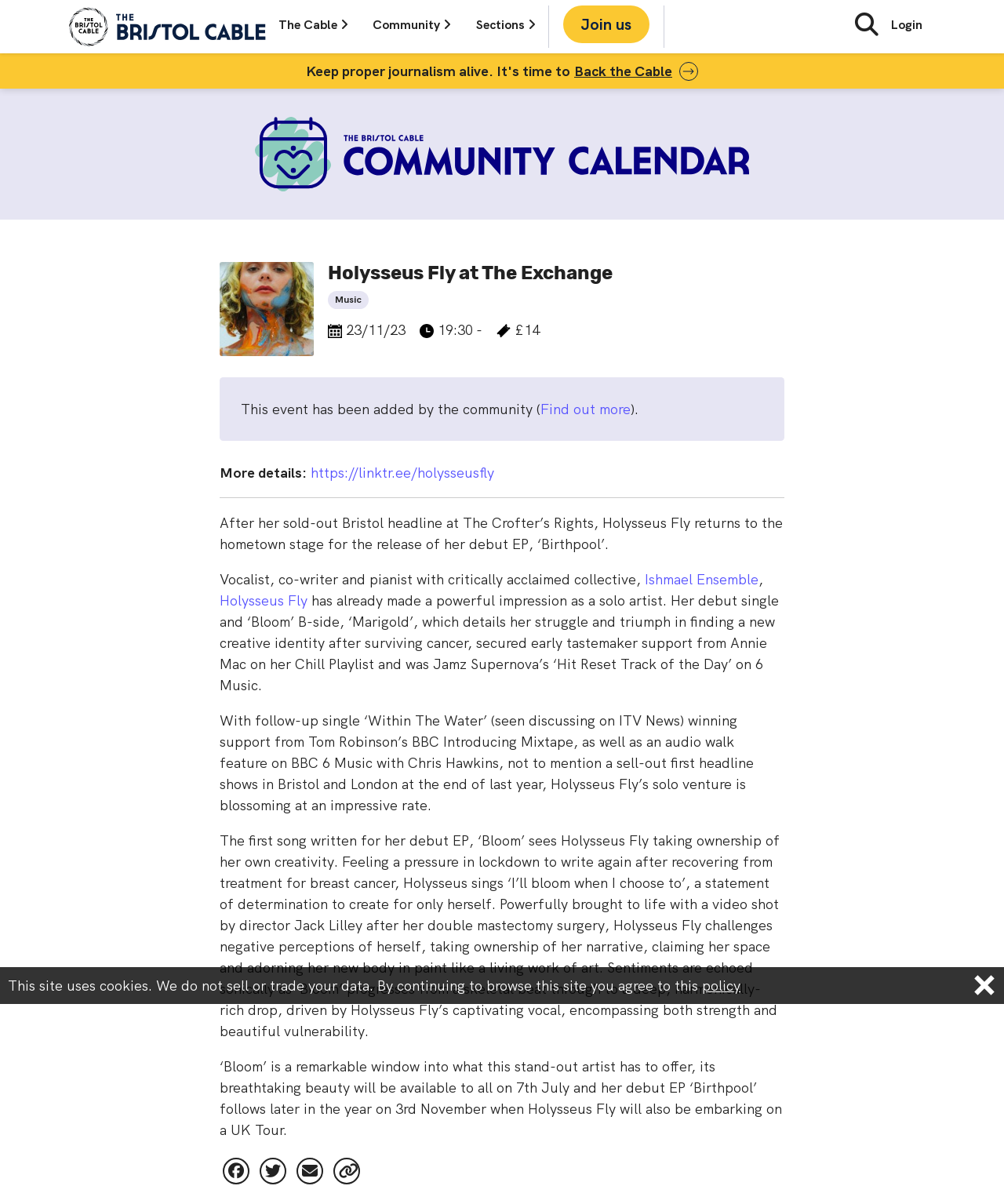Can you determine the bounding box coordinates of the area that needs to be clicked to fulfill the following instruction: "Click the 'Ishmael Ensemble' link"?

[0.642, 0.473, 0.755, 0.488]